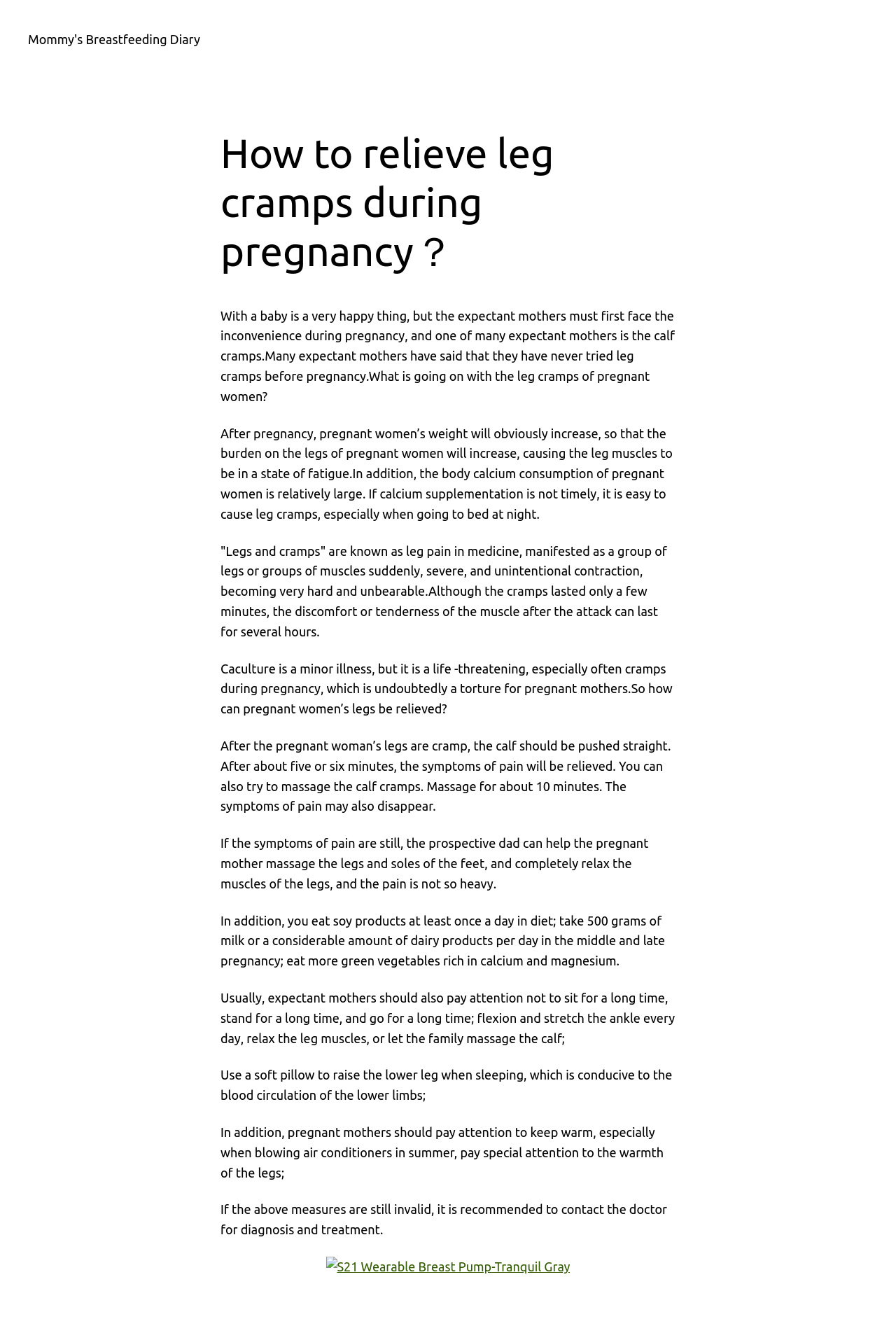What causes leg cramps during pregnancy?
Give a one-word or short phrase answer based on the image.

Weight increase and calcium deficiency